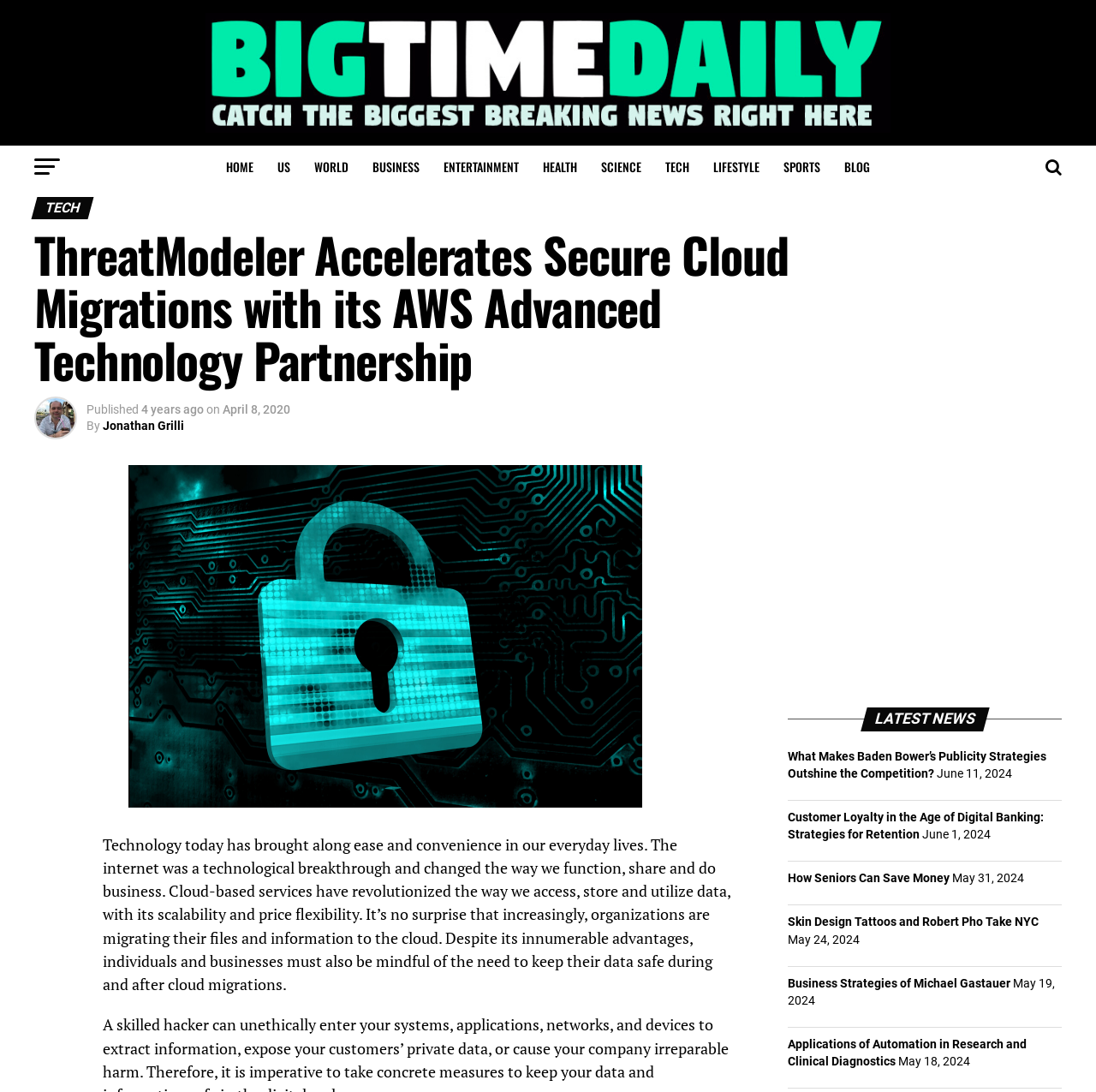Respond to the question below with a single word or phrase: Who is the author of the current news article?

Jonathan Grilli